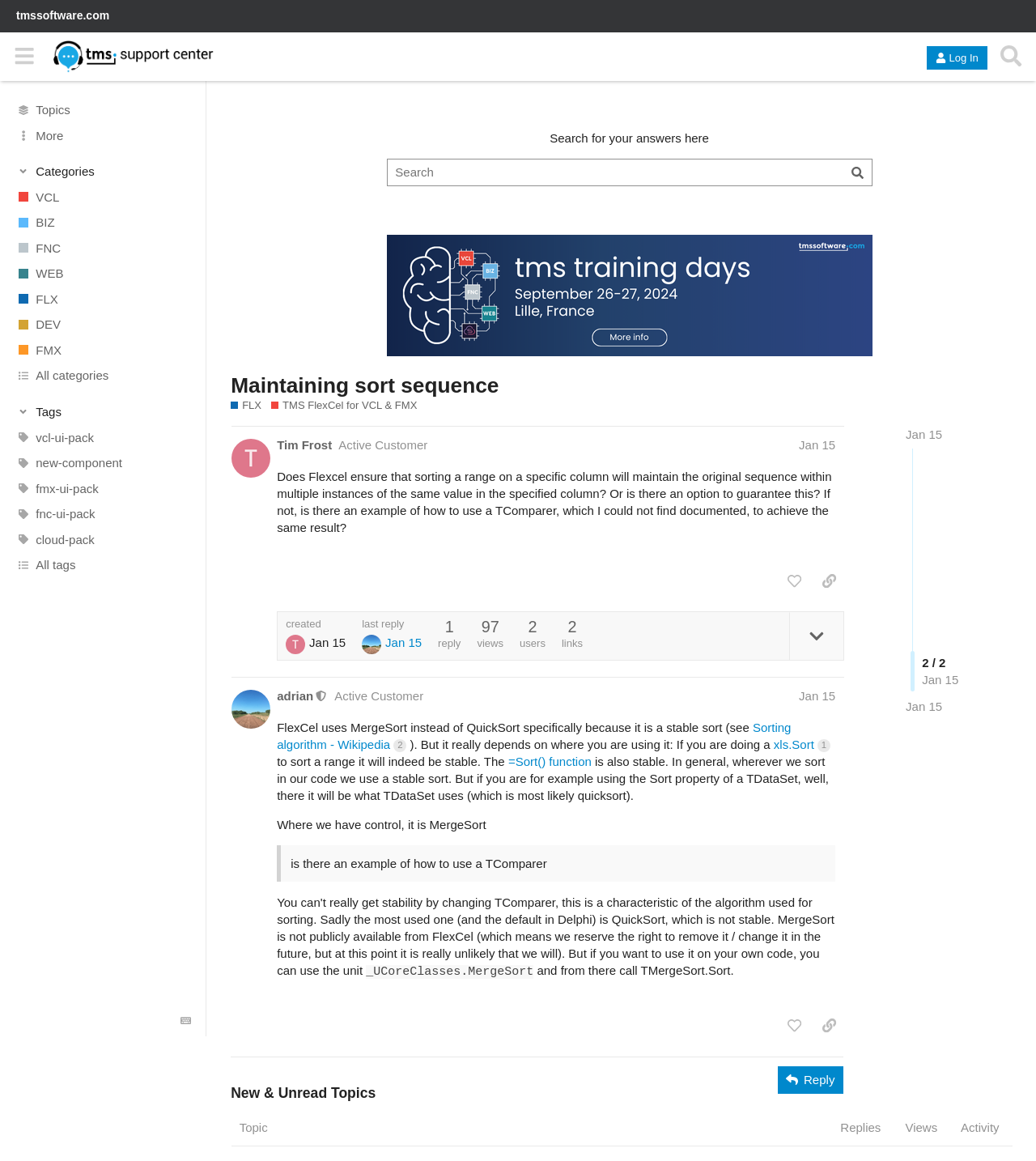Could you specify the bounding box coordinates for the clickable section to complete the following instruction: "Search for your answers here"?

[0.373, 0.136, 0.842, 0.16]